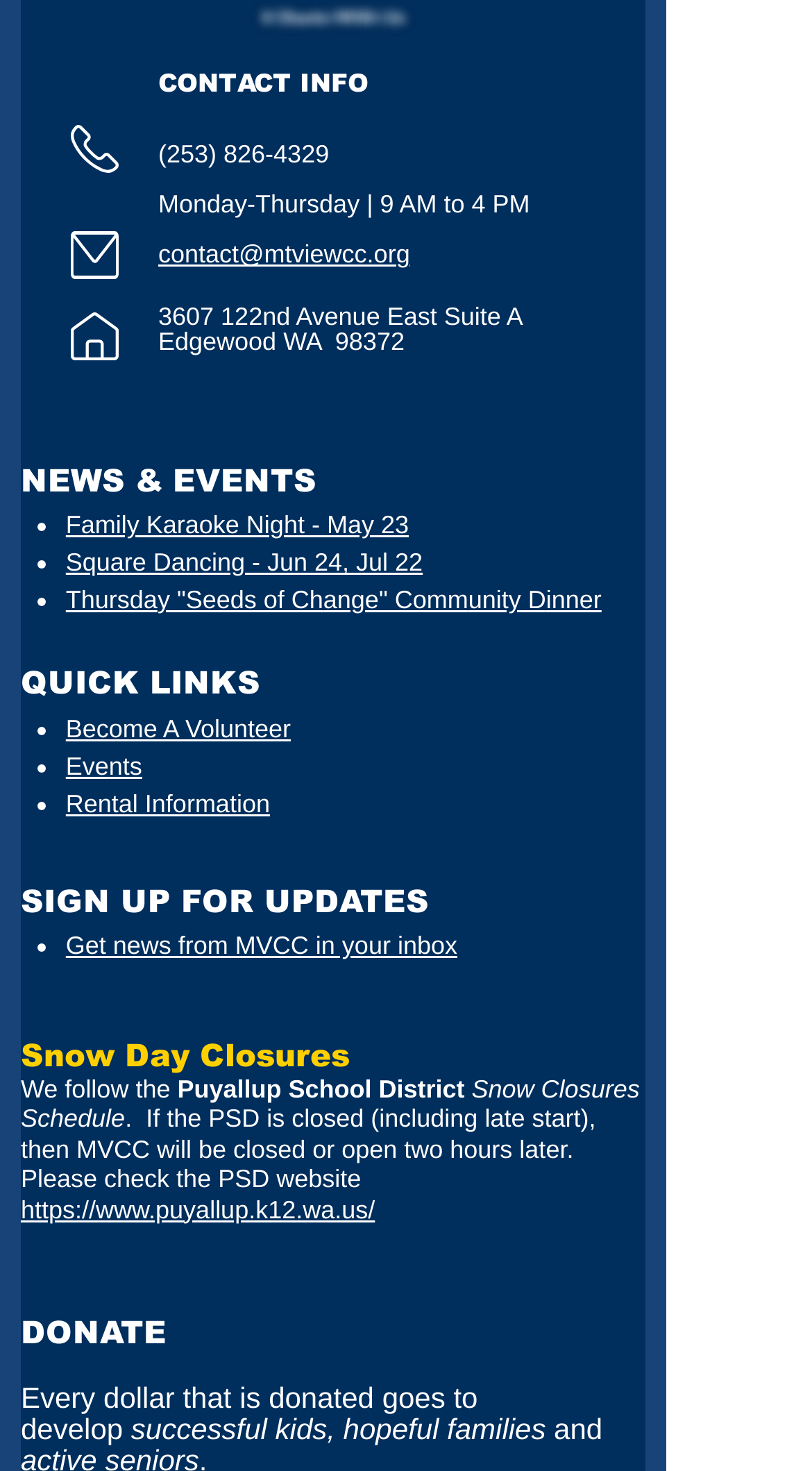Bounding box coordinates must be specified in the format (top-left x, top-left y, bottom-right x, bottom-right y). All values should be floating point numbers between 0 and 1. What are the bounding box coordinates of the UI element described as: Become A Volunteer

[0.081, 0.485, 0.358, 0.505]